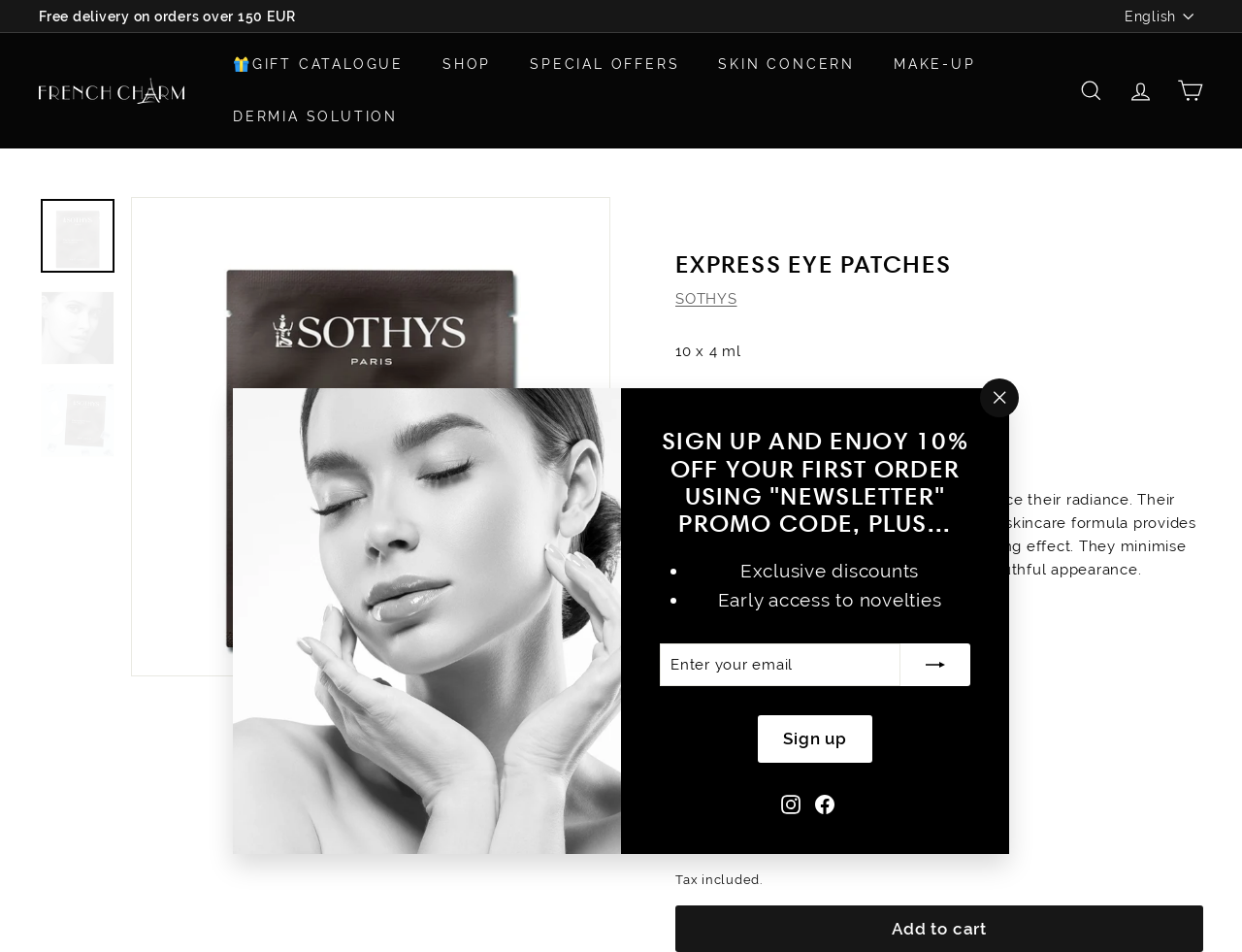Please specify the bounding box coordinates of the element that should be clicked to execute the given instruction: 'Add to cart'. Ensure the coordinates are four float numbers between 0 and 1, expressed as [left, top, right, bottom].

[0.544, 0.951, 0.969, 1.0]